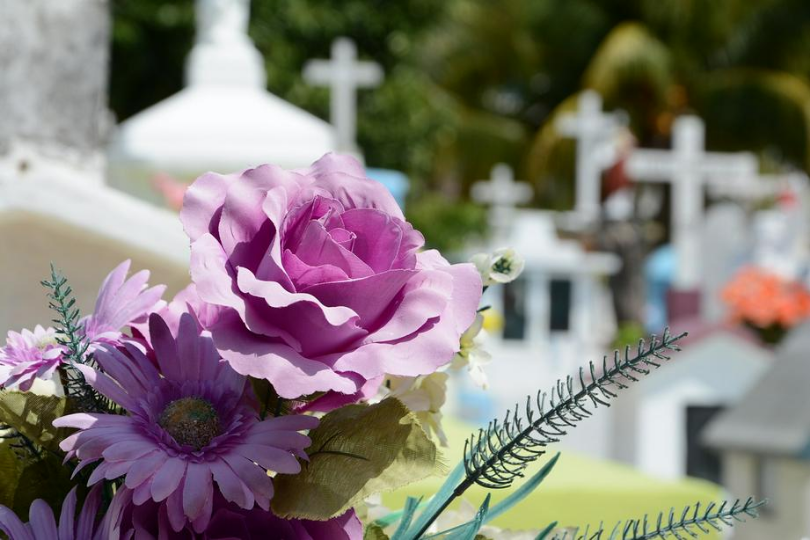Explain what is happening in the image with as much detail as possible.

This image depicts a serene arrangement of purple and pink artificial flowers at a cemetery, prominently featuring a purple rose surrounded by daisies. The flowers are set against a backdrop of grave markers and white crosses, evocative of a peaceful resting place. This floral display reflects the themes of remembrance and mourning often associated with funerals, aligning with the article's exploration of Christian practices during such occasions. The setting captures the essence of honoring loved ones who have passed, harmonizing nature with the solemnity of a cemetery.